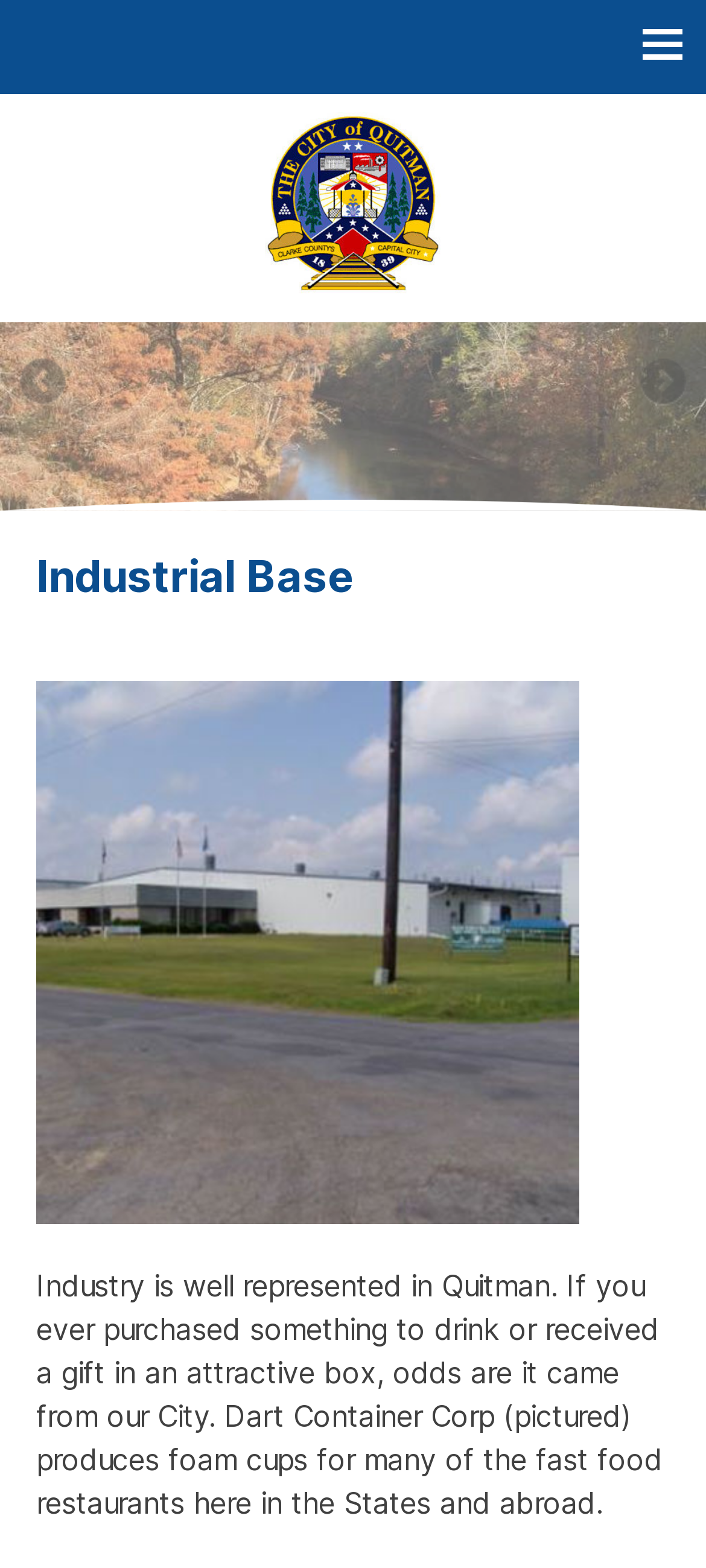Provide a single word or phrase to answer the given question: 
How many links are present in the top 10% of the webpage?

2